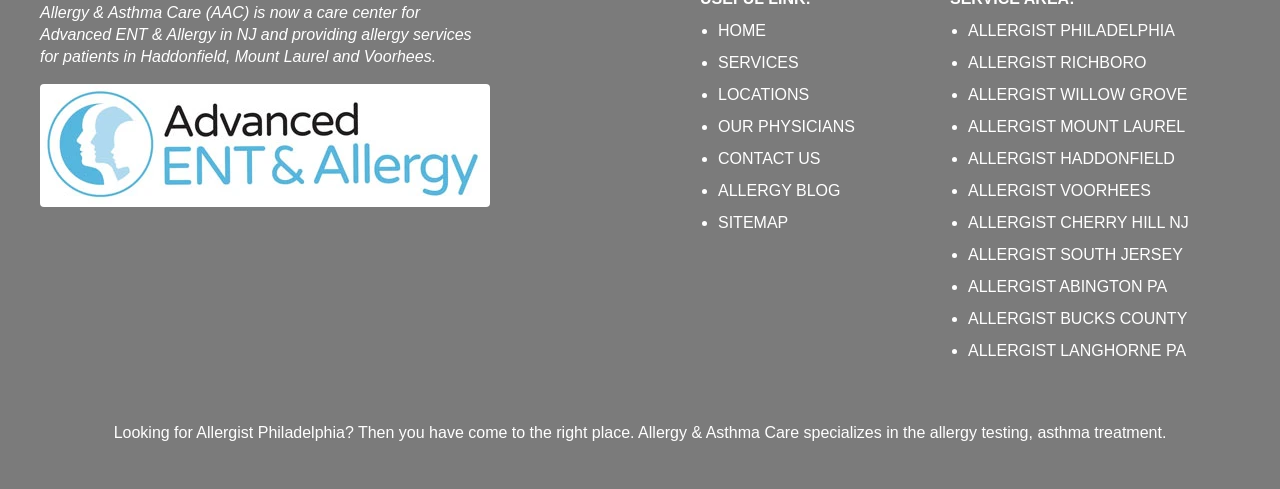Indicate the bounding box coordinates of the element that needs to be clicked to satisfy the following instruction: "Click on LOCATIONS". The coordinates should be four float numbers between 0 and 1, i.e., [left, top, right, bottom].

[0.561, 0.176, 0.632, 0.211]